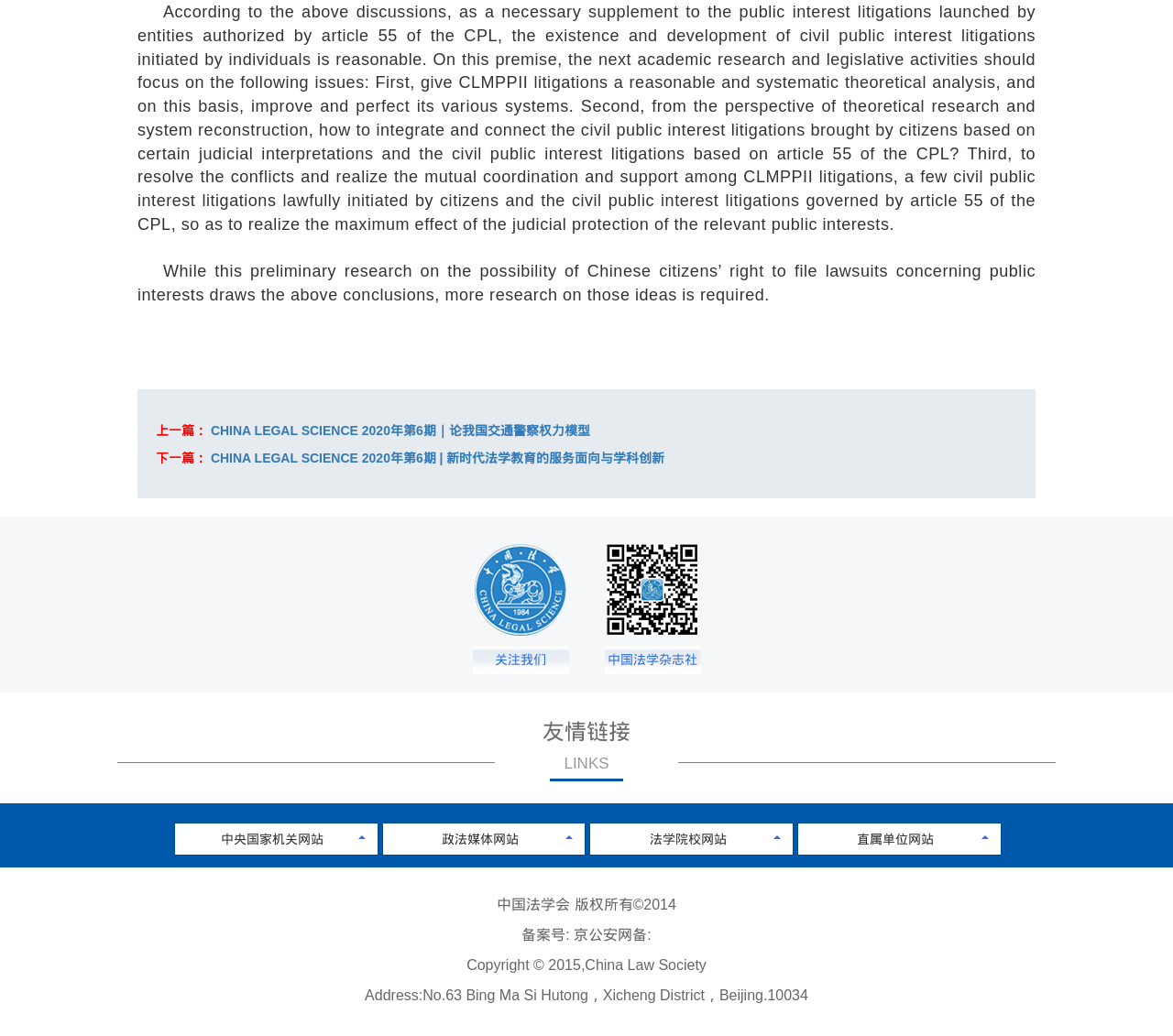Please specify the bounding box coordinates in the format (top-left x, top-left y, bottom-right x, bottom-right y), with all values as floating point numbers between 0 and 1. Identify the bounding box of the UI element described by: 法学院校网站

[0.503, 0.795, 0.676, 0.825]